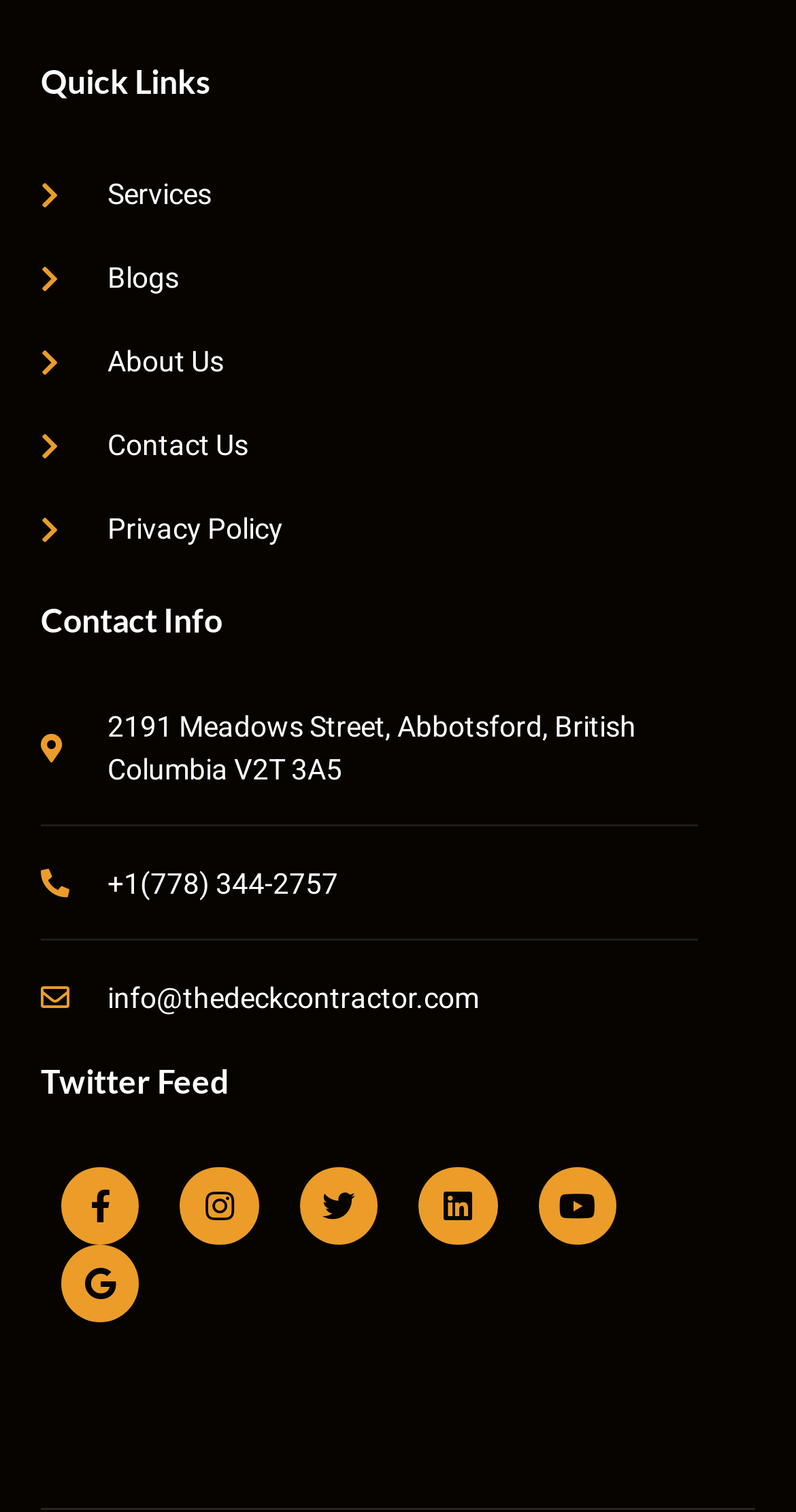Pinpoint the bounding box coordinates of the clickable element needed to complete the instruction: "Open Twitter". The coordinates should be provided as four float numbers between 0 and 1: [left, top, right, bottom].

[0.376, 0.771, 0.475, 0.823]